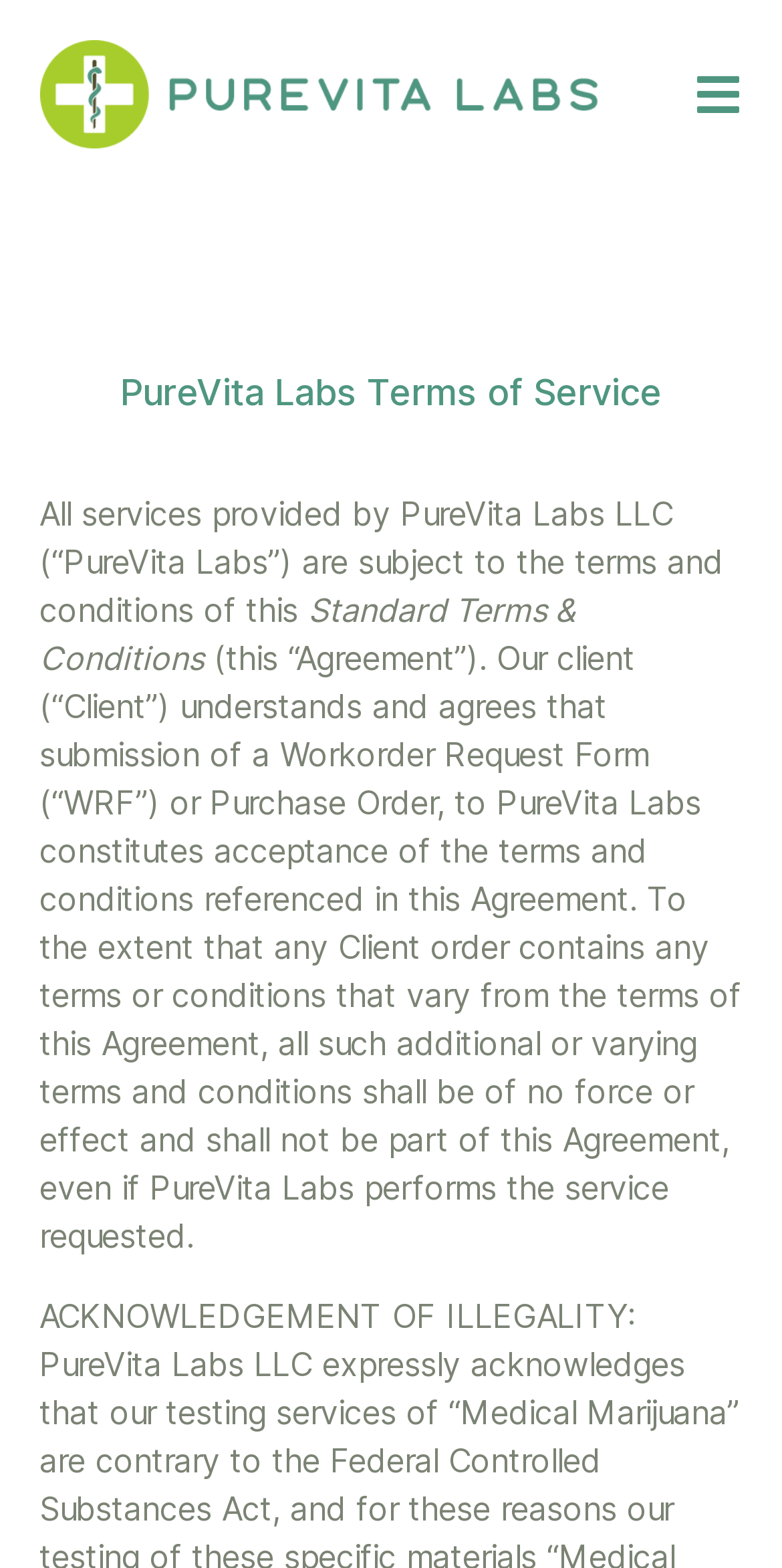Given the description "alt="PureVita - Labs"", determine the bounding box of the corresponding UI element.

[0.05, 0.026, 0.763, 0.095]